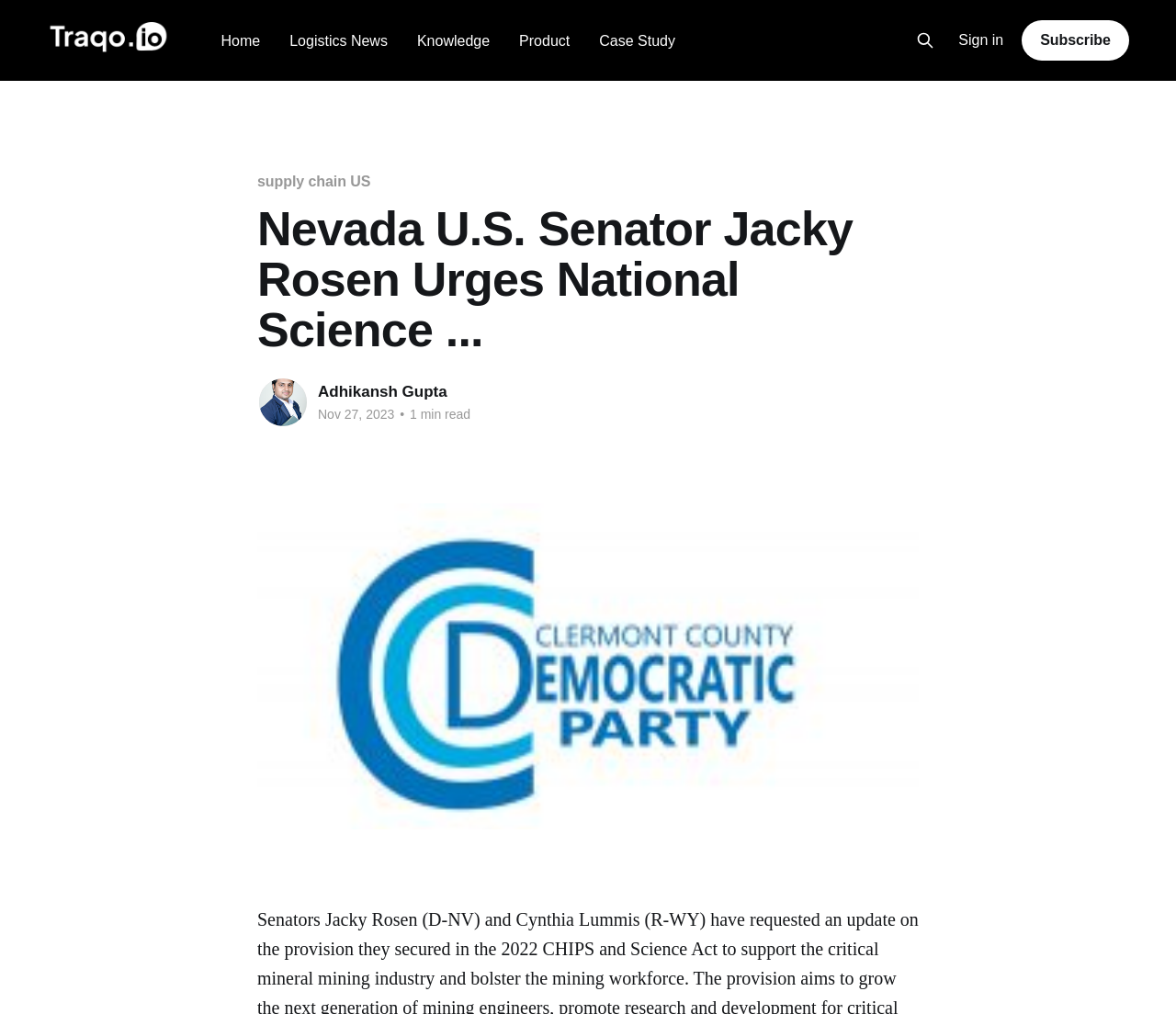Find the bounding box coordinates of the clickable area required to complete the following action: "Go to the Home page".

[0.188, 0.028, 0.221, 0.053]